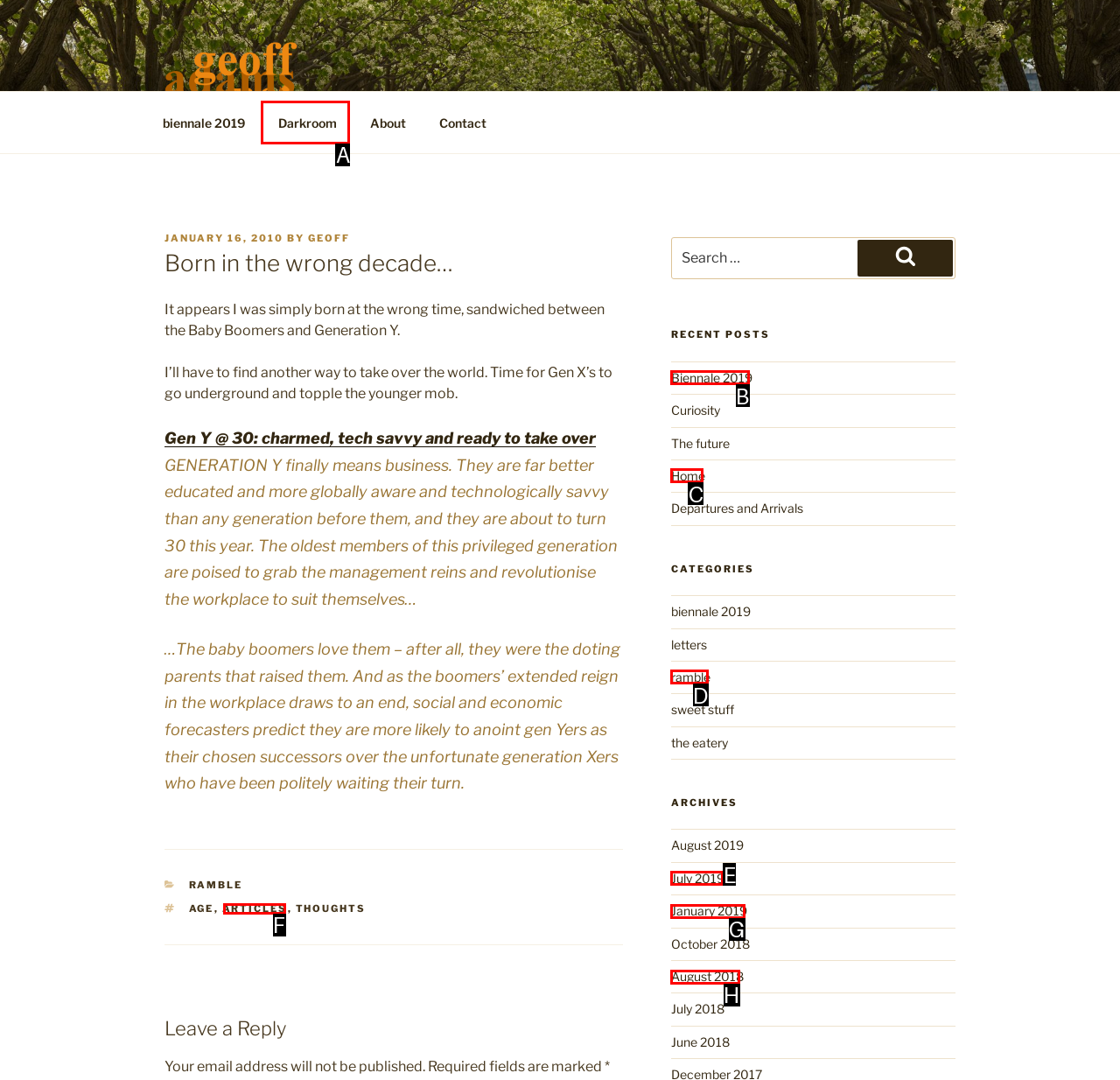Pick the option that corresponds to: August 2018
Provide the letter of the correct choice.

H